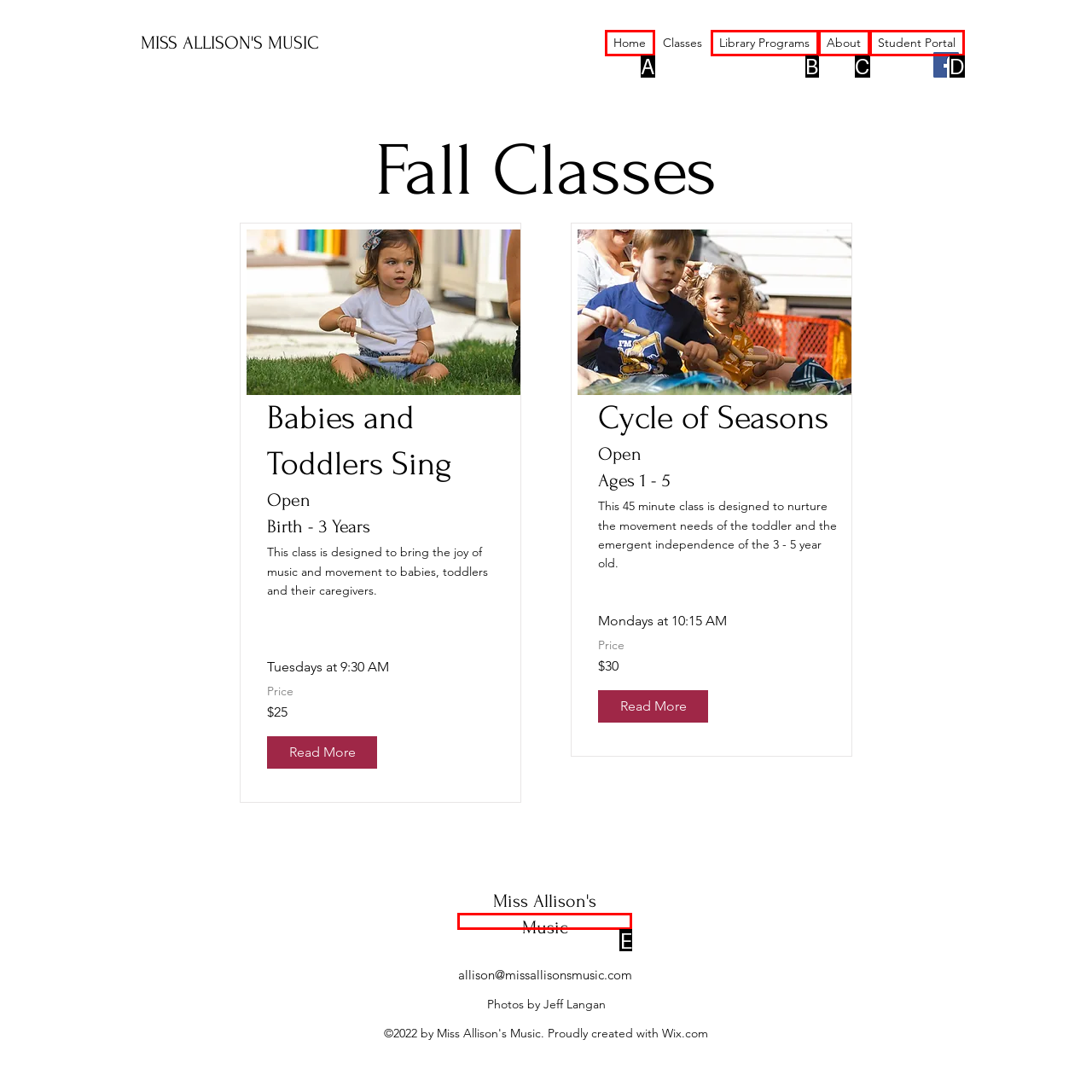Which option is described as follows: Student Portal
Answer with the letter of the matching option directly.

D